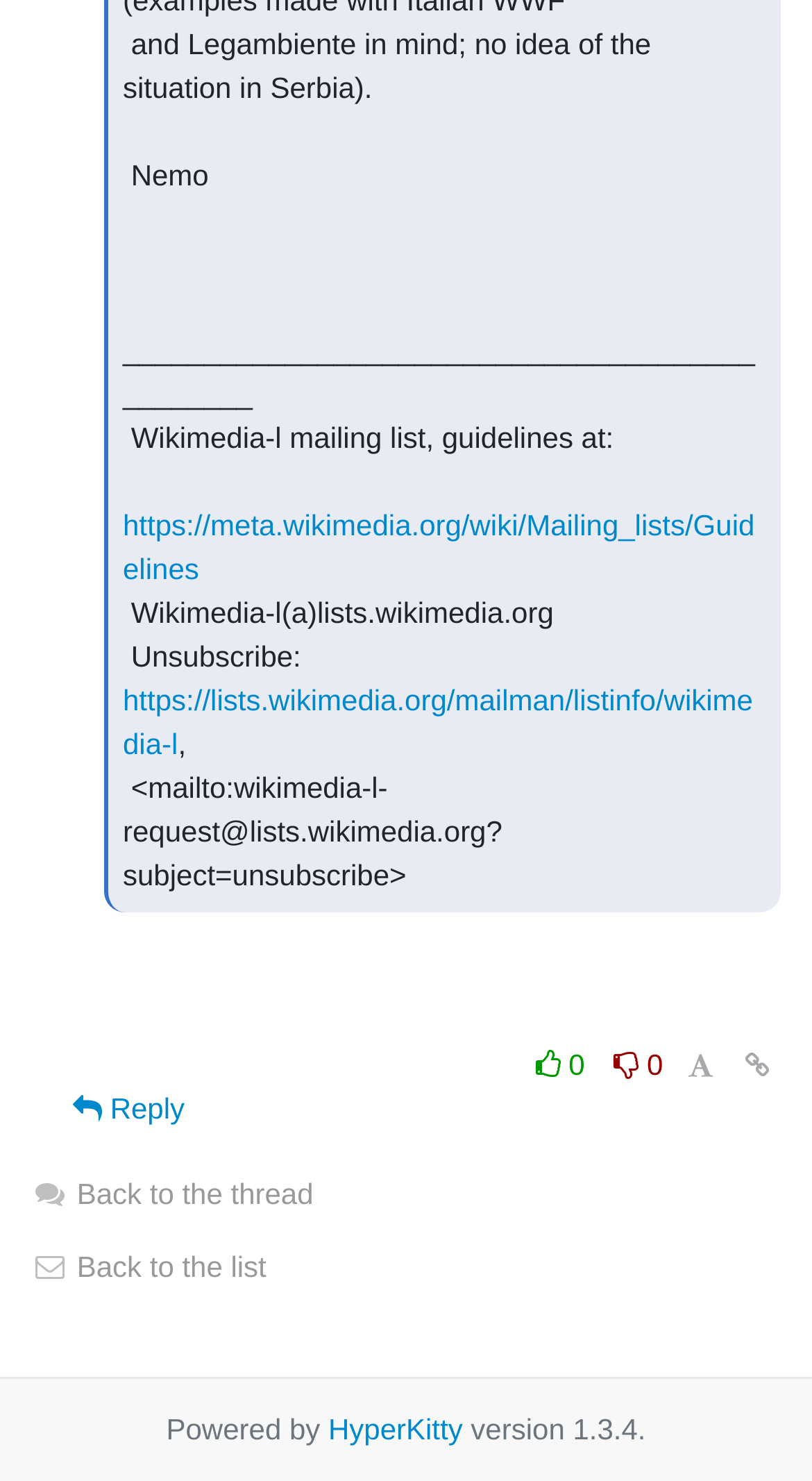Determine the bounding box coordinates of the clickable element to achieve the following action: 'View mailing list information'. Provide the coordinates as four float values between 0 and 1, formatted as [left, top, right, bottom].

[0.151, 0.462, 0.927, 0.514]